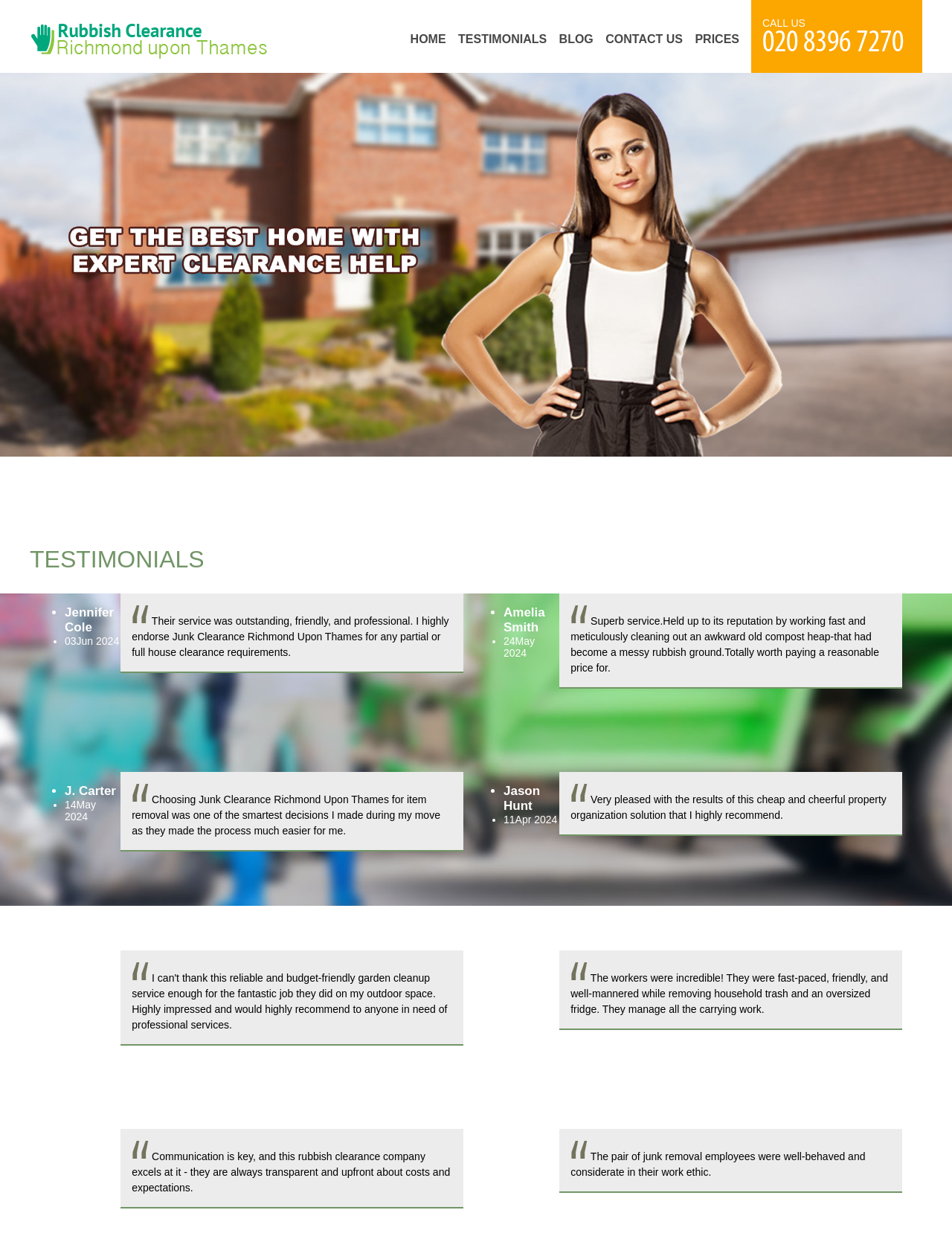Provide the bounding box coordinates of the HTML element described by the text: "Blog". The coordinates should be in the format [left, top, right, bottom] with values between 0 and 1.

[0.585, 0.023, 0.626, 0.041]